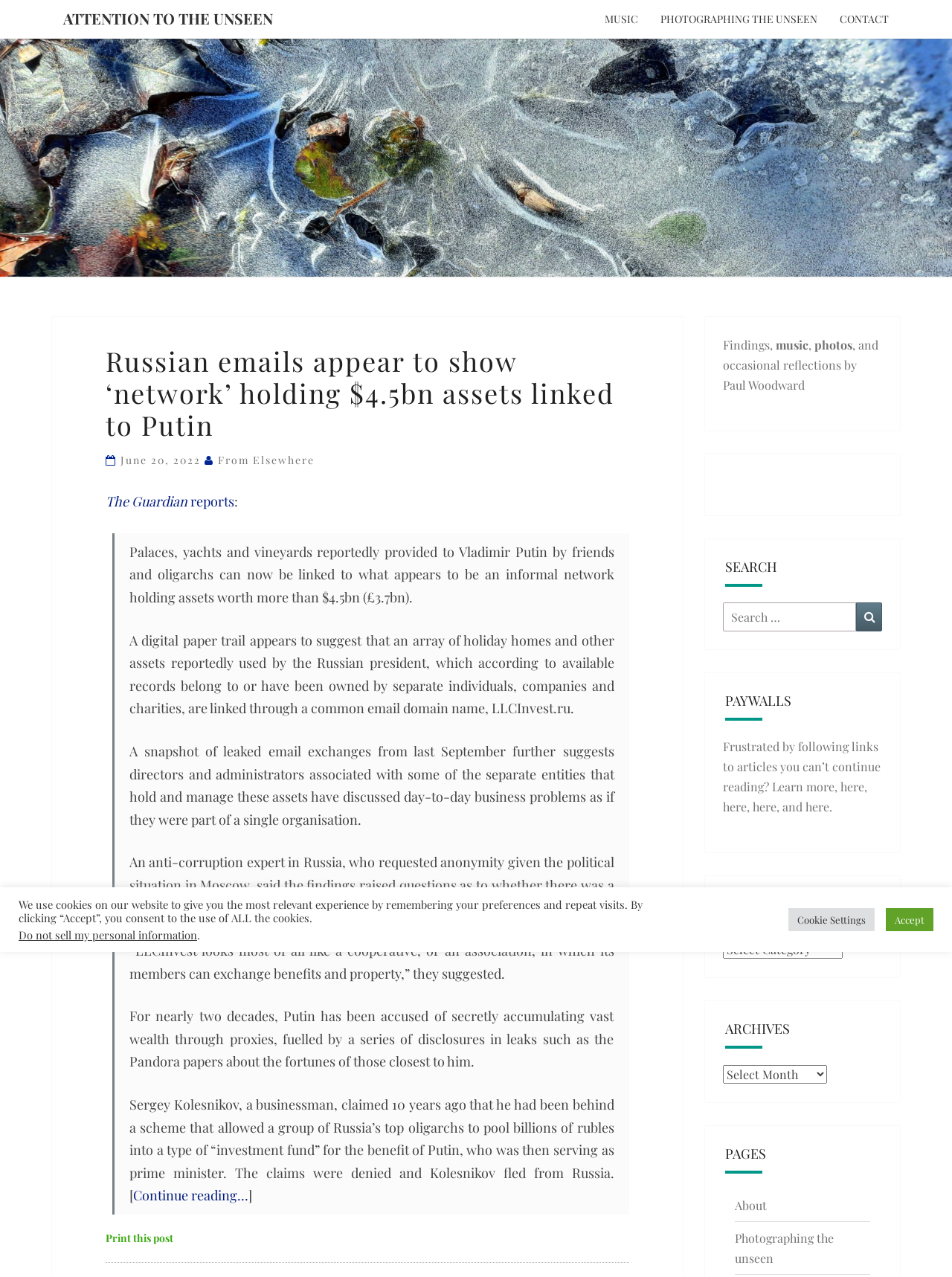What is the name of the website?
Please provide a comprehensive answer based on the visual information in the image.

I determined the name of the website by looking at the top-most heading element, which contains the text 'ATTENTION TO THE UNSEEN'. This suggests that the website's name is 'Attention to the Unseen'.